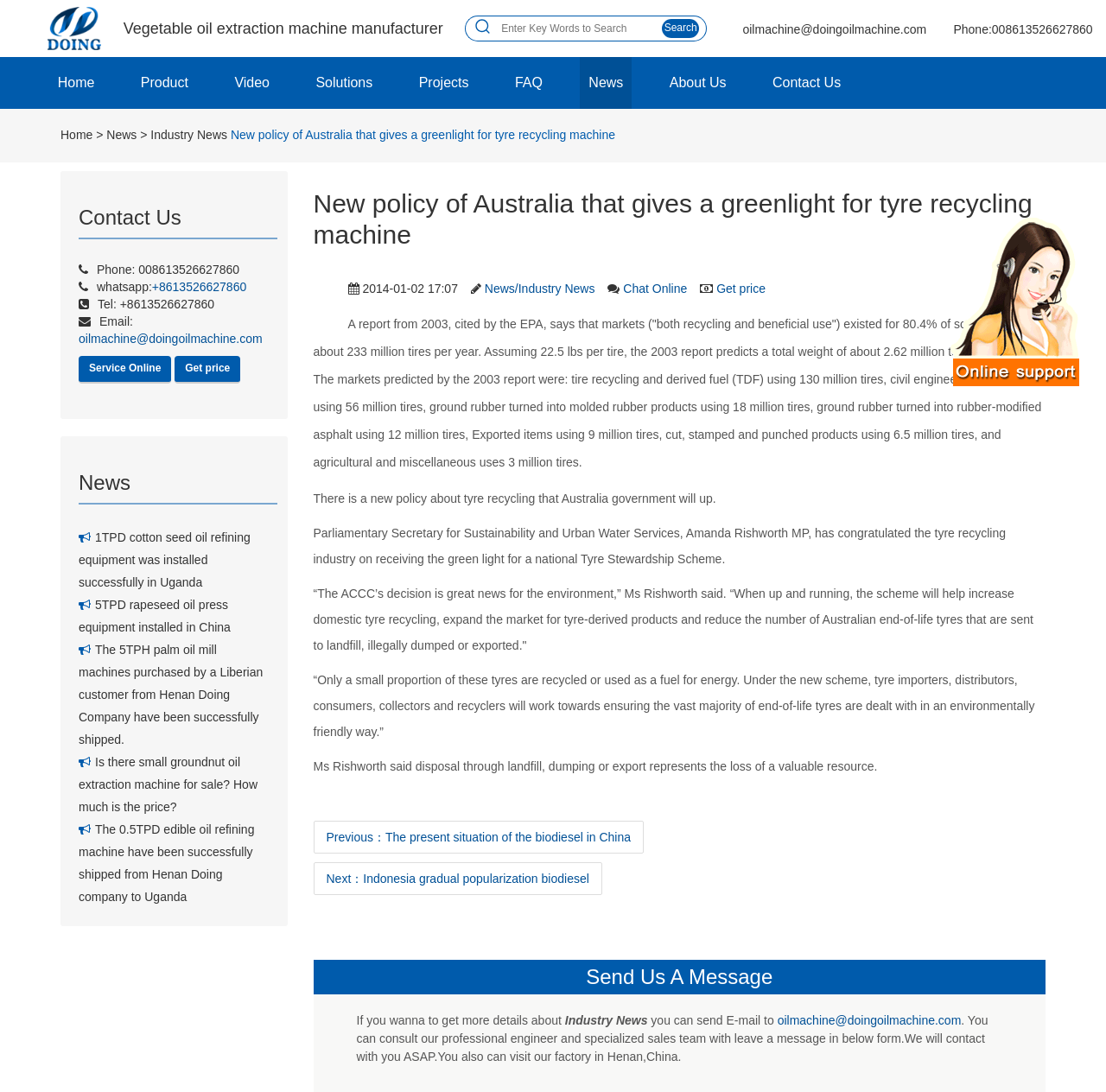Identify the bounding box coordinates of the section that should be clicked to achieve the task described: "Get price".

[0.648, 0.258, 0.692, 0.271]